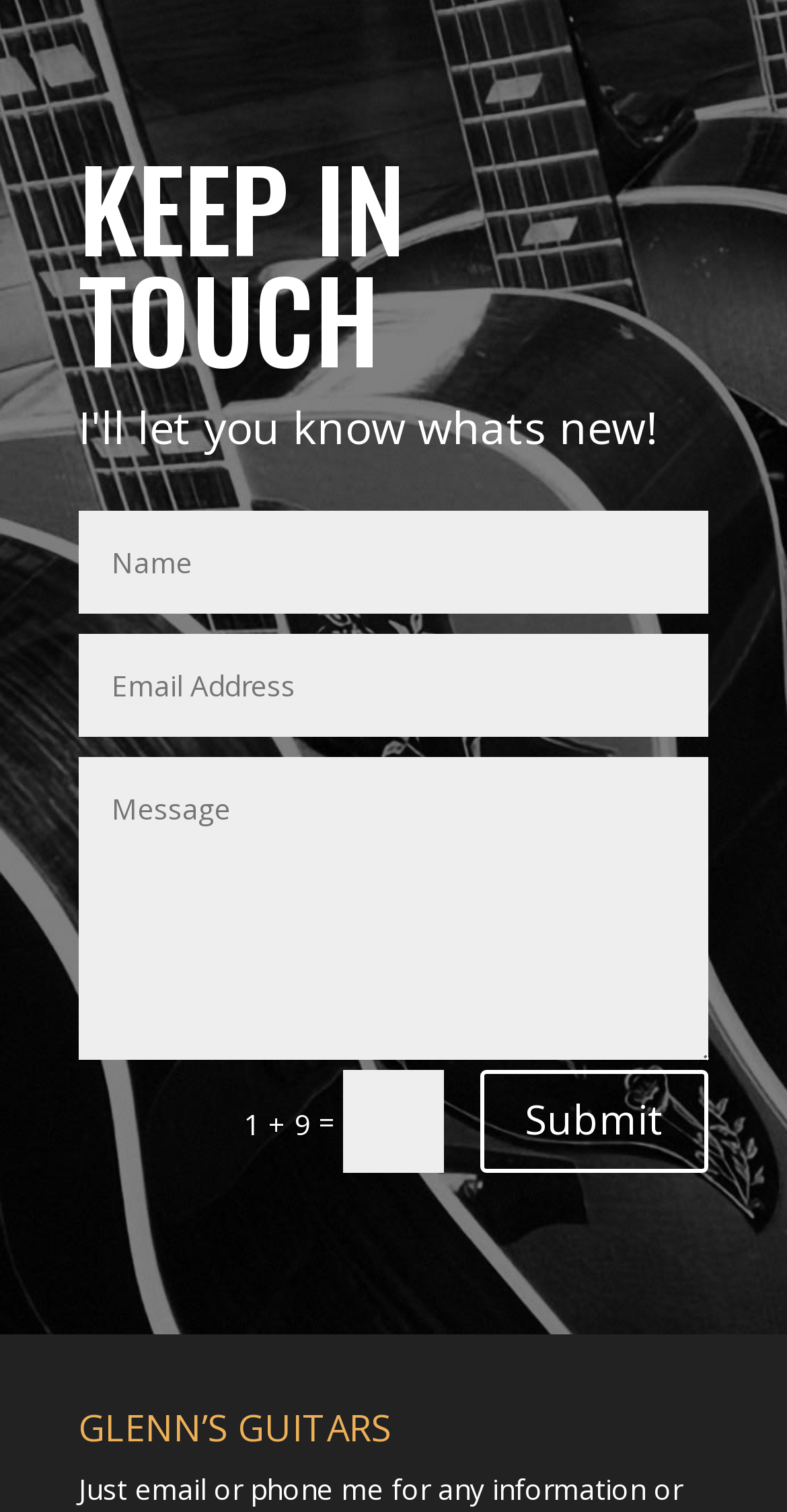Please provide a brief answer to the question using only one word or phrase: 
What is the position of the submit button?

Bottom right